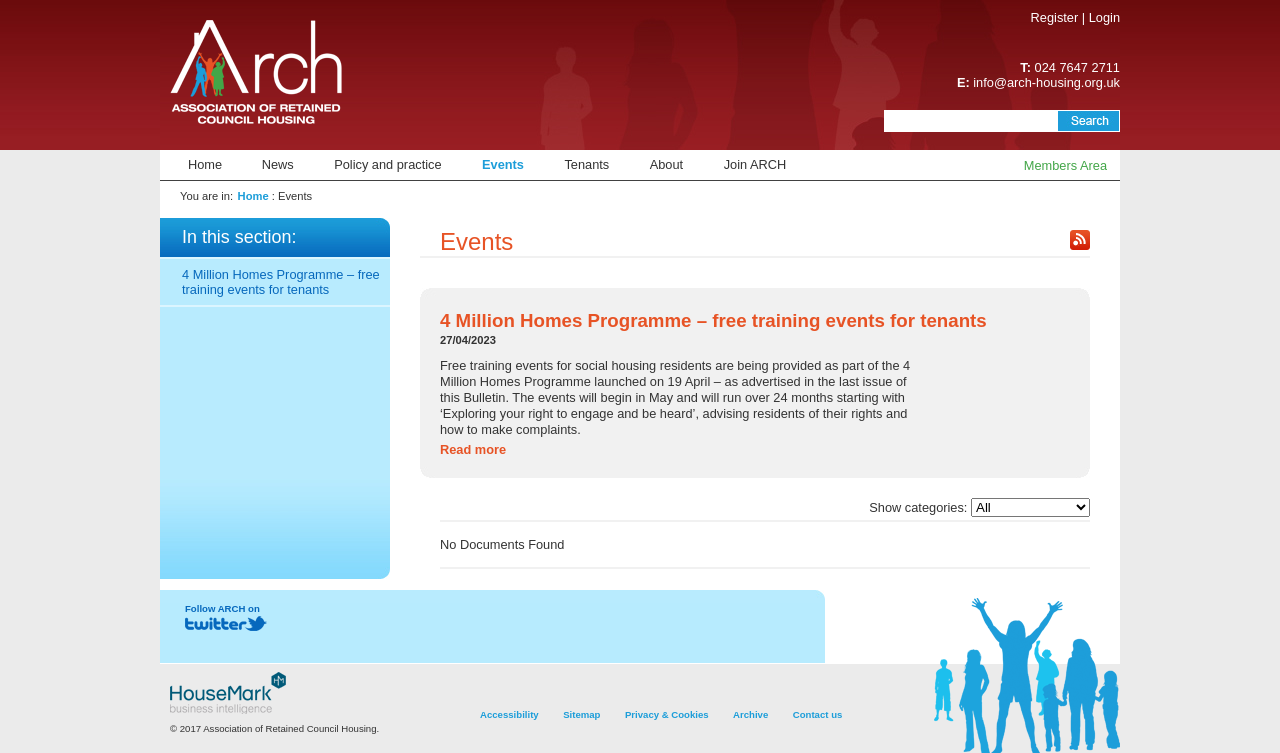Locate the bounding box coordinates of the clickable part needed for the task: "Click Login".

[0.851, 0.013, 0.875, 0.033]